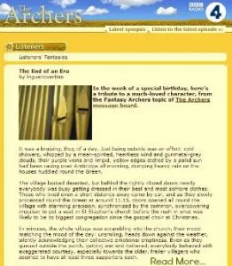Illustrate the image with a detailed caption.

The image appears on a webpage titled "INGUANOVERITAS BLOG – END OF AN ERA," which likely reflects on significant themes relevant to the blog’s content. The text accompanying the image suggests a moment of reflection, possibly marking the conclusion of an important chapter, illustrated through evocative imagery related to a cherished character from the series "The Archers." The context hints at nostalgia and transformation, and the image is placed prominently within this narrative. Visitors are prompted to consider the emotional weight of the depicted scene, resonating with the themes of change and farewell, making it a poignant visual representation of the blog’s message.